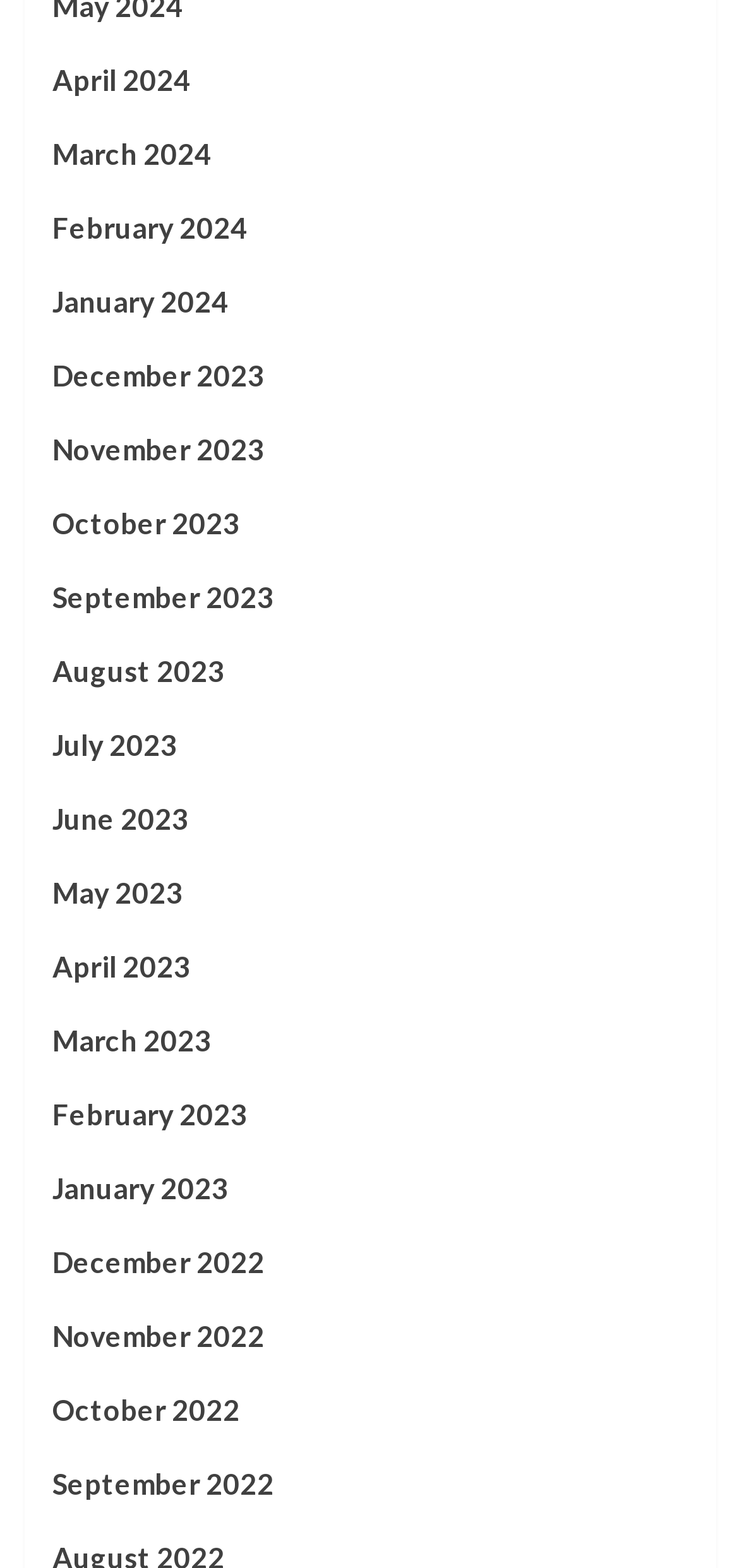Use a single word or phrase to answer the question: How many months are available?

15